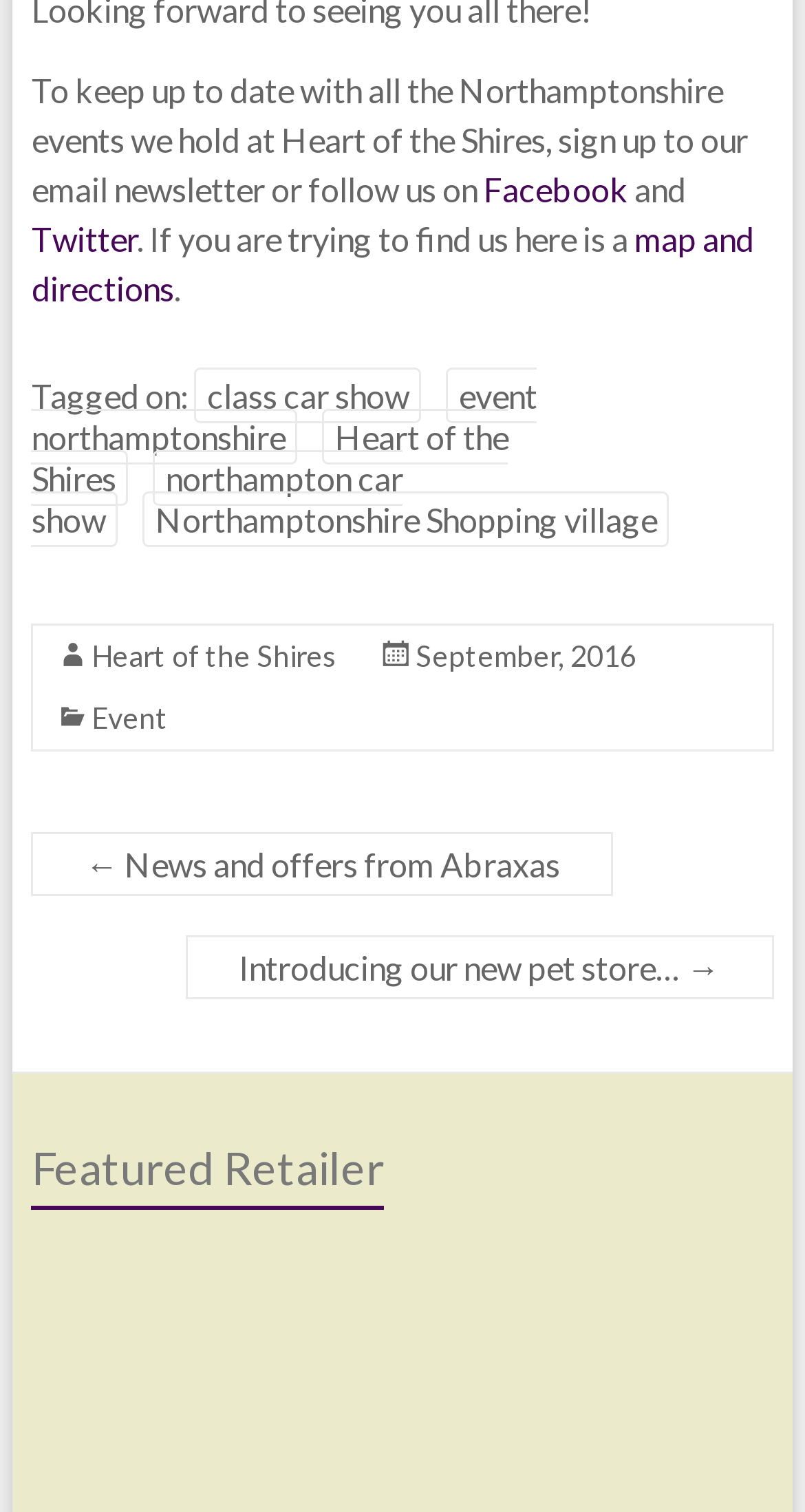What type of event is mentioned?
Refer to the image and provide a one-word or short phrase answer.

car show